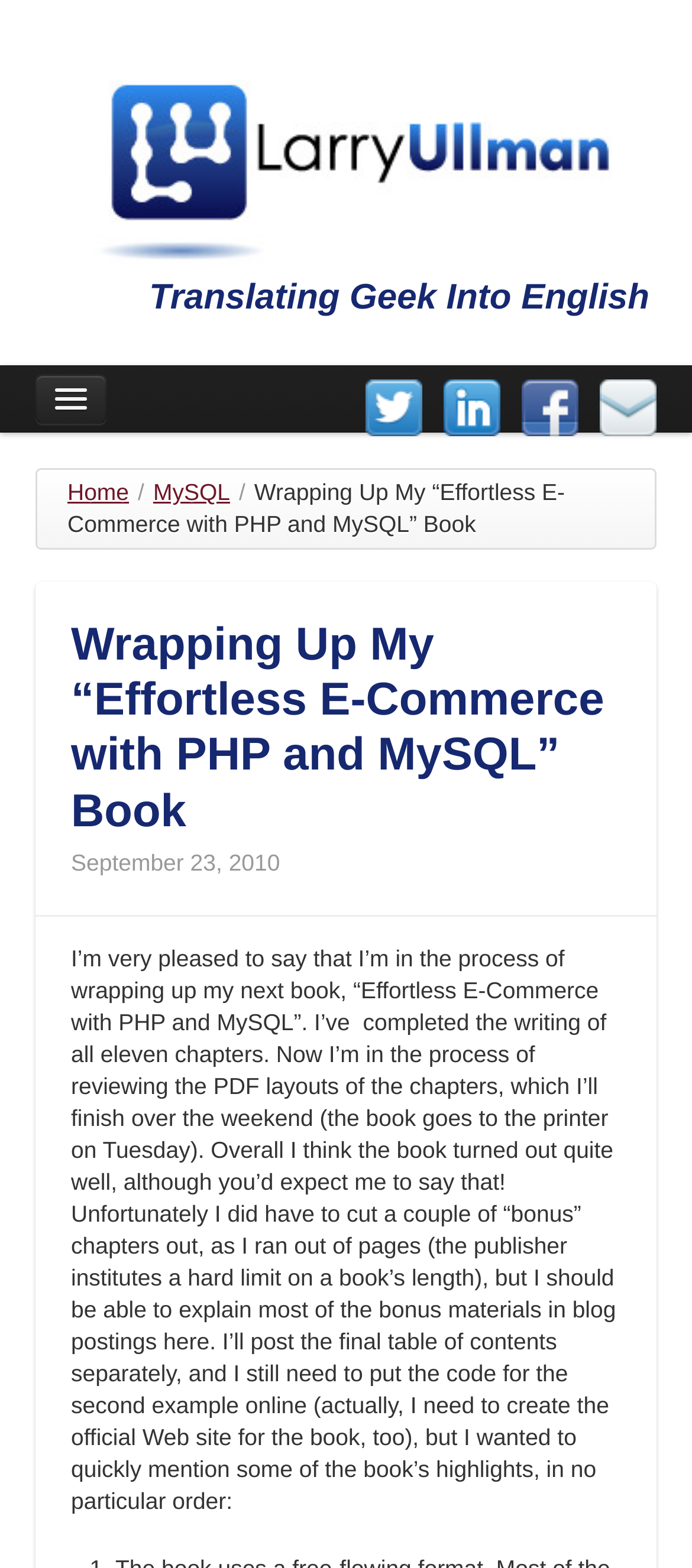Please determine the bounding box coordinates of the element's region to click for the following instruction: "go to Home page".

[0.097, 0.305, 0.186, 0.322]